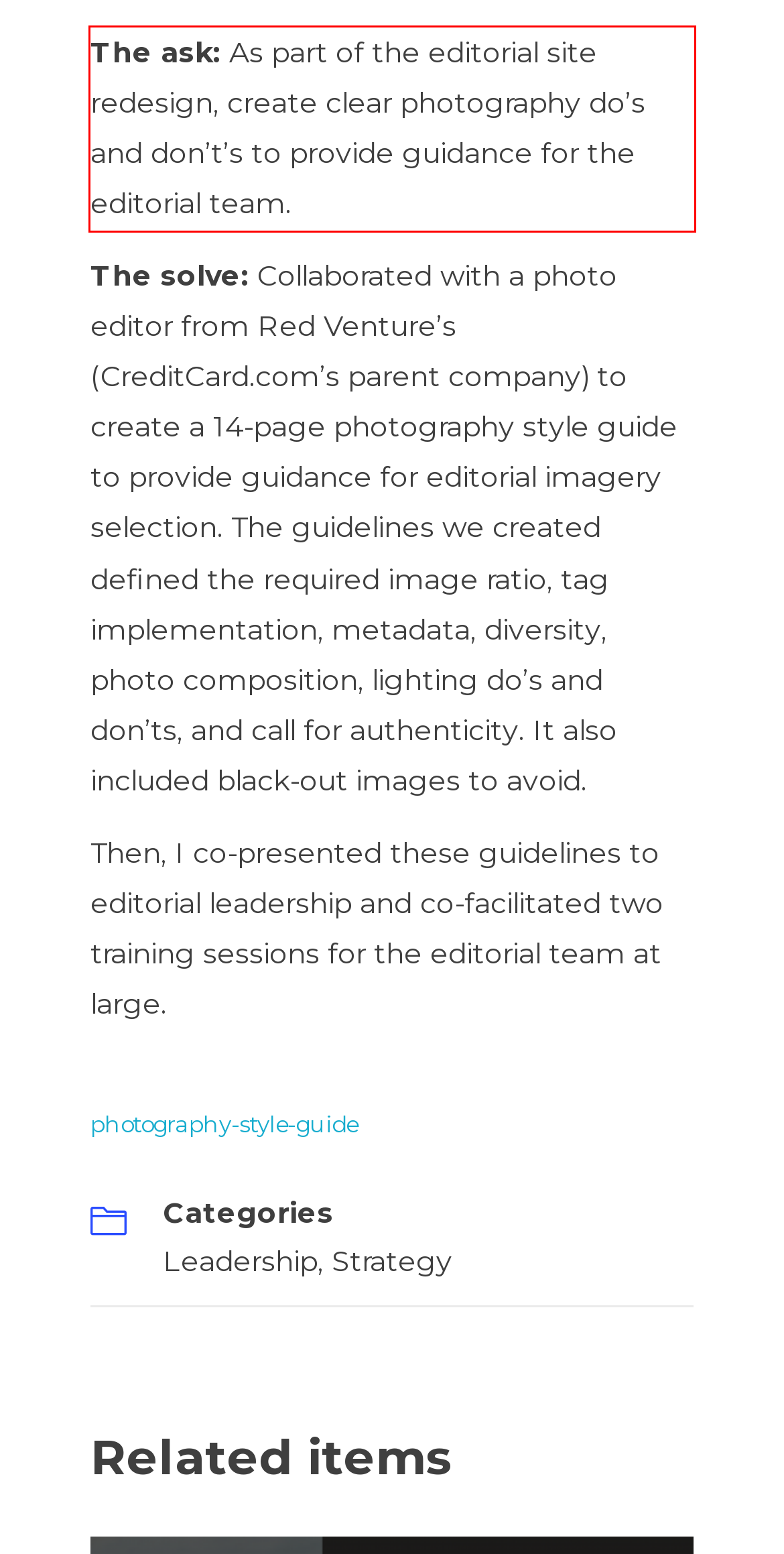You are given a screenshot of a webpage with a UI element highlighted by a red bounding box. Please perform OCR on the text content within this red bounding box.

The ask: As part of the editorial site redesign, create clear photography do’s and don’t’s to provide guidance for the editorial team.